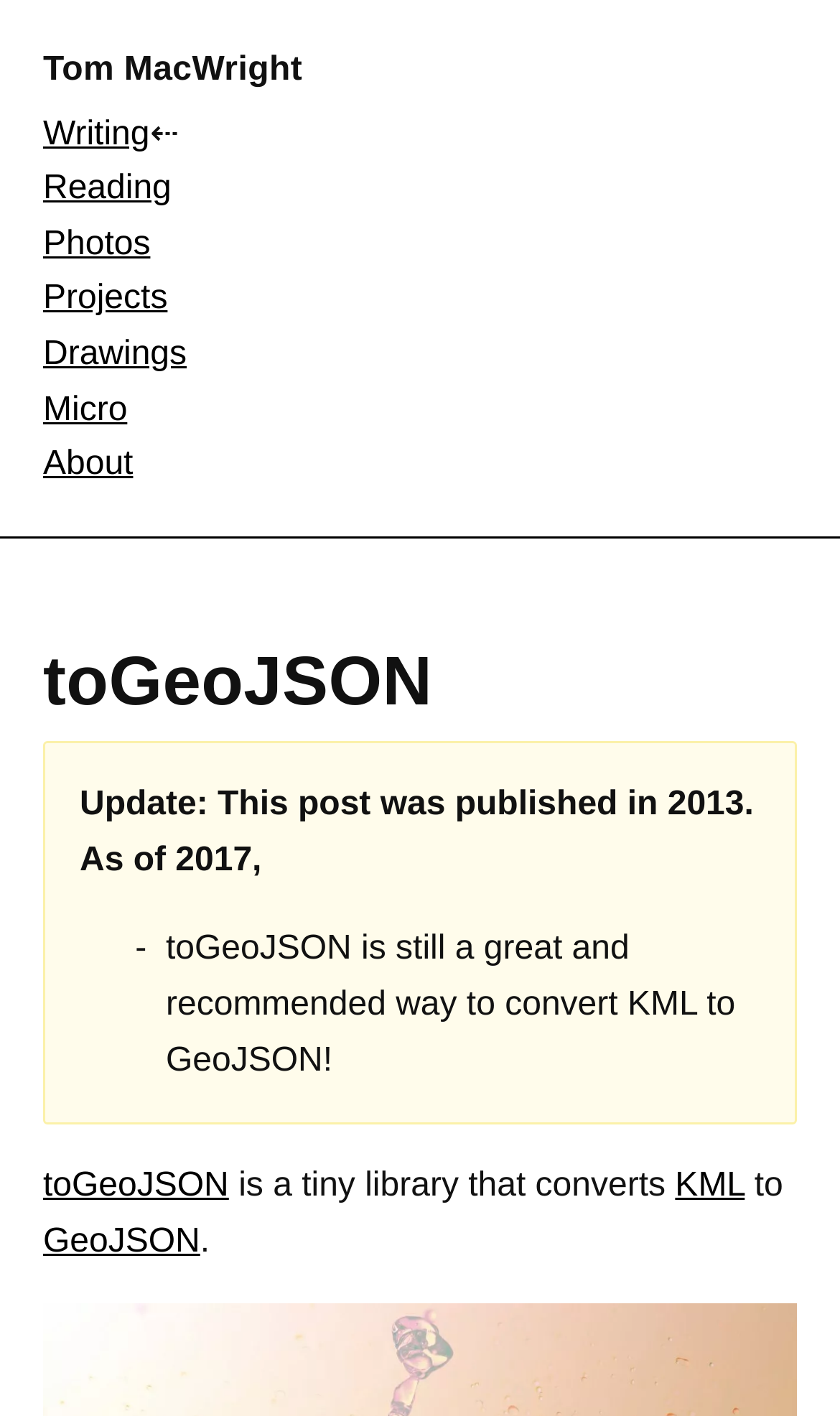What year was the post originally published?
Based on the visual content, answer with a single word or a brief phrase.

2013